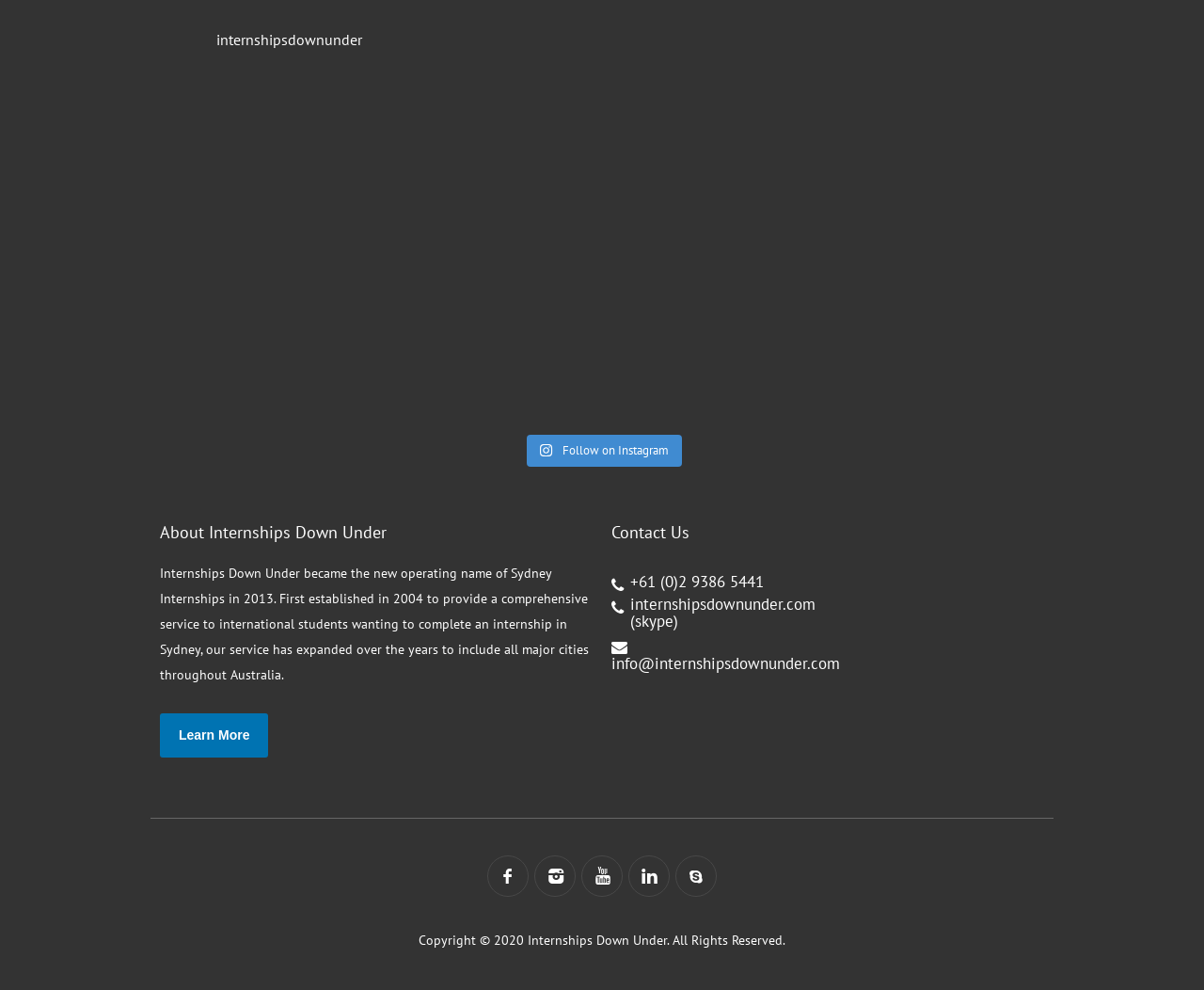Locate the bounding box of the user interface element based on this description: "Follow on Instagram".

[0.438, 0.439, 0.566, 0.471]